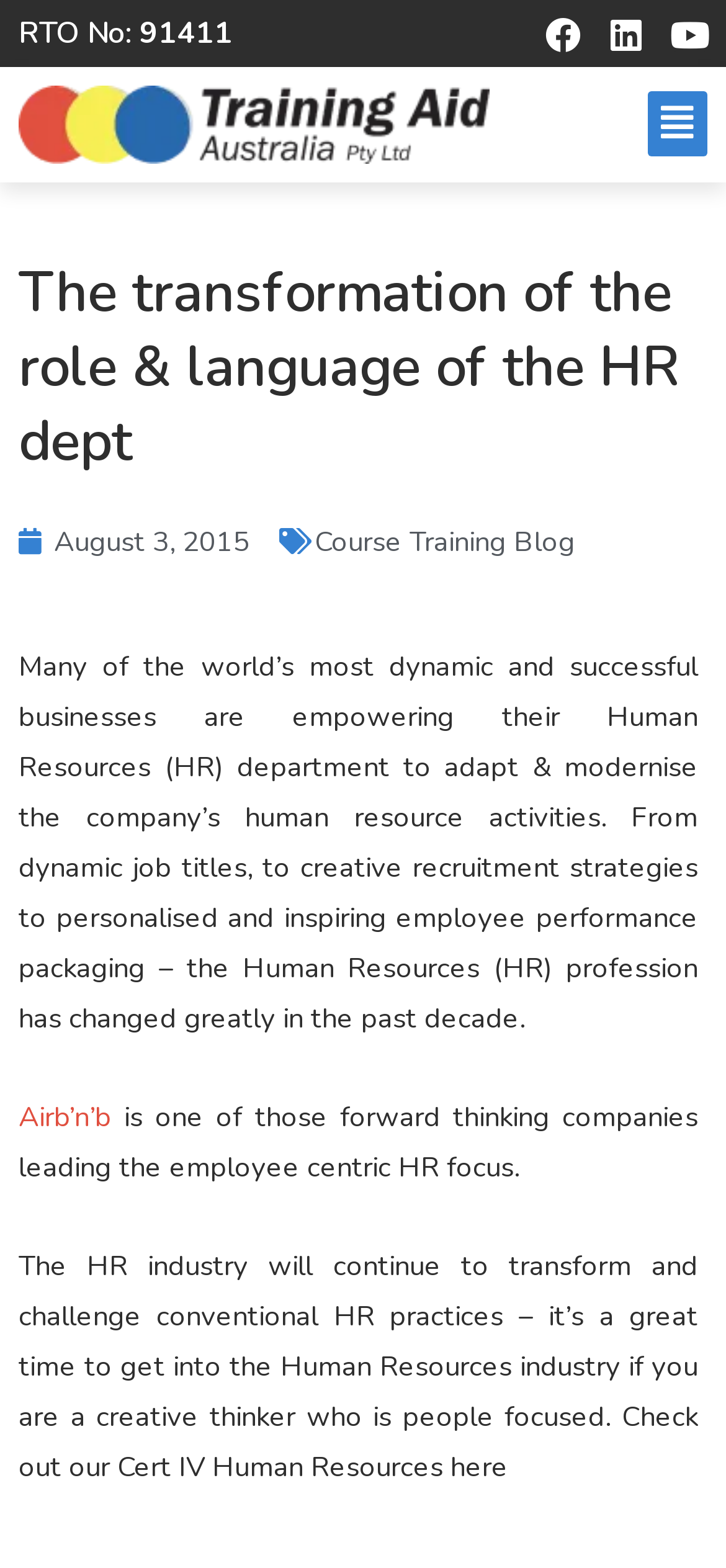When was the article published?
Using the information from the image, answer the question thoroughly.

The publication date of the article is mentioned below the title of the article, which is 'August 3, 2015'.